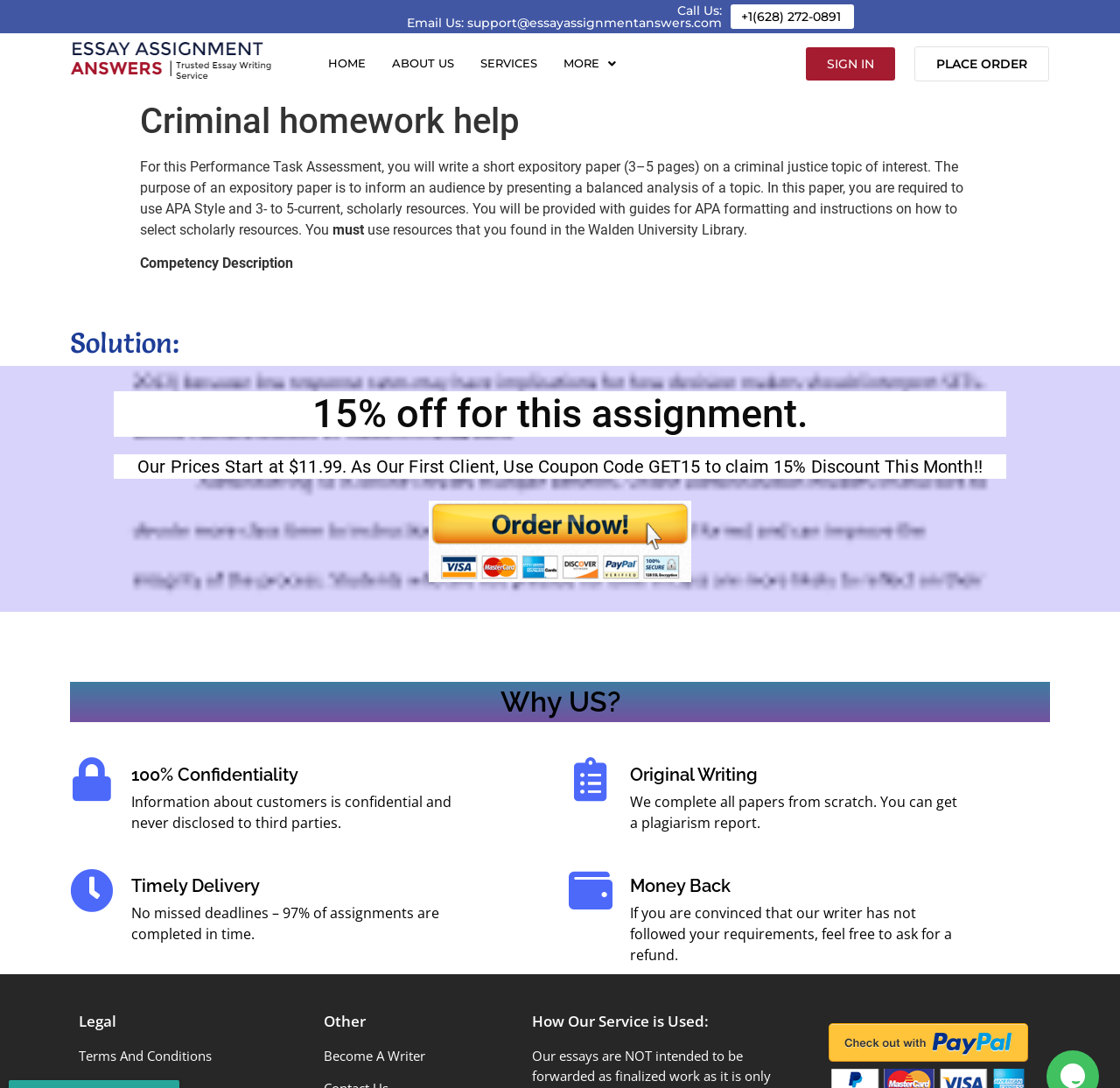What is the discount offered for this assignment?
We need a detailed and exhaustive answer to the question. Please elaborate.

The discount offered for this assignment is mentioned in the heading on the webpage, which states '15% off for this assignment.' Additionally, a coupon code 'GET15' is provided to claim the discount.